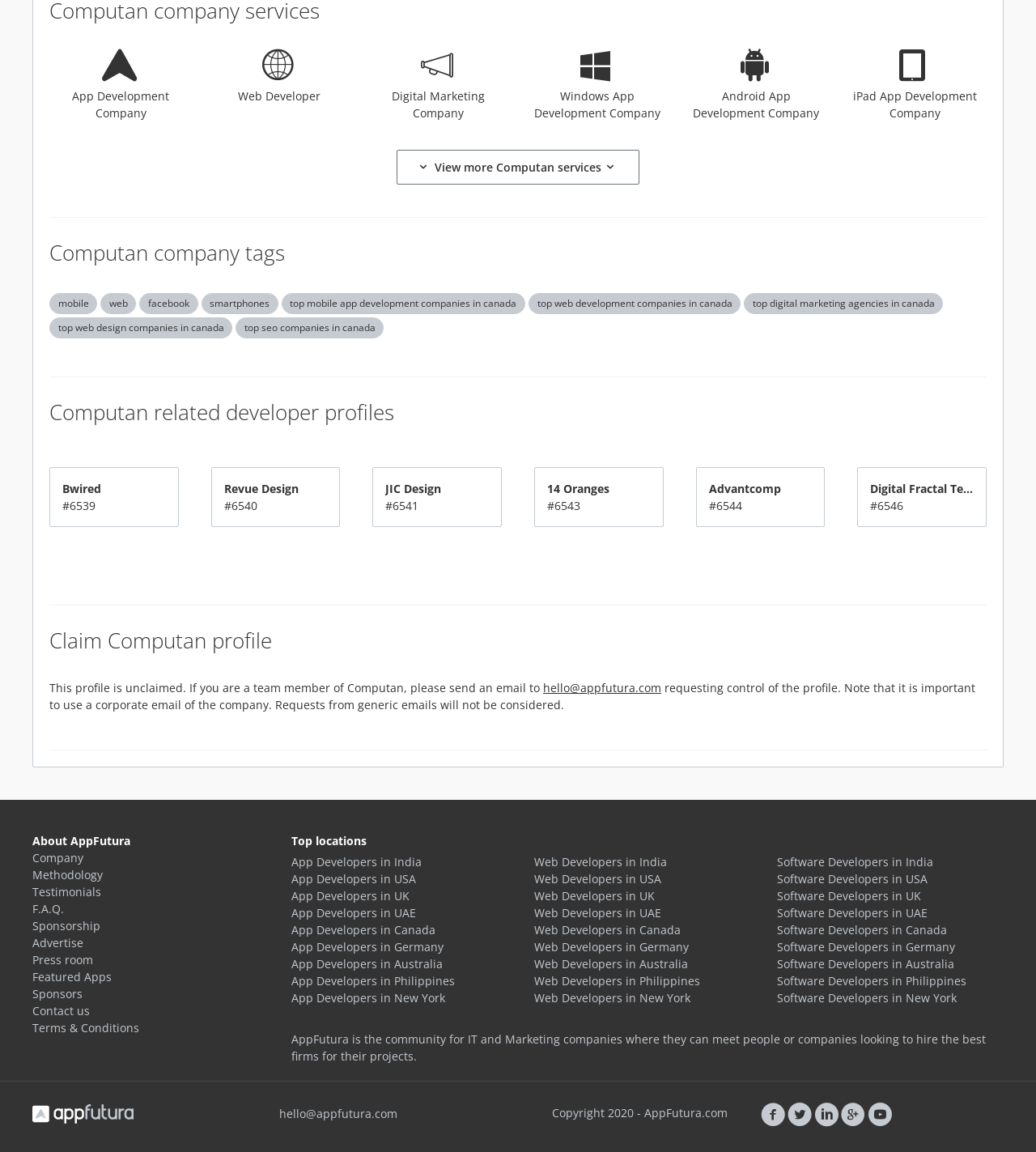What are the types of developers listed in the webpage?
Please provide a single word or phrase in response based on the screenshot.

App, Web, Software